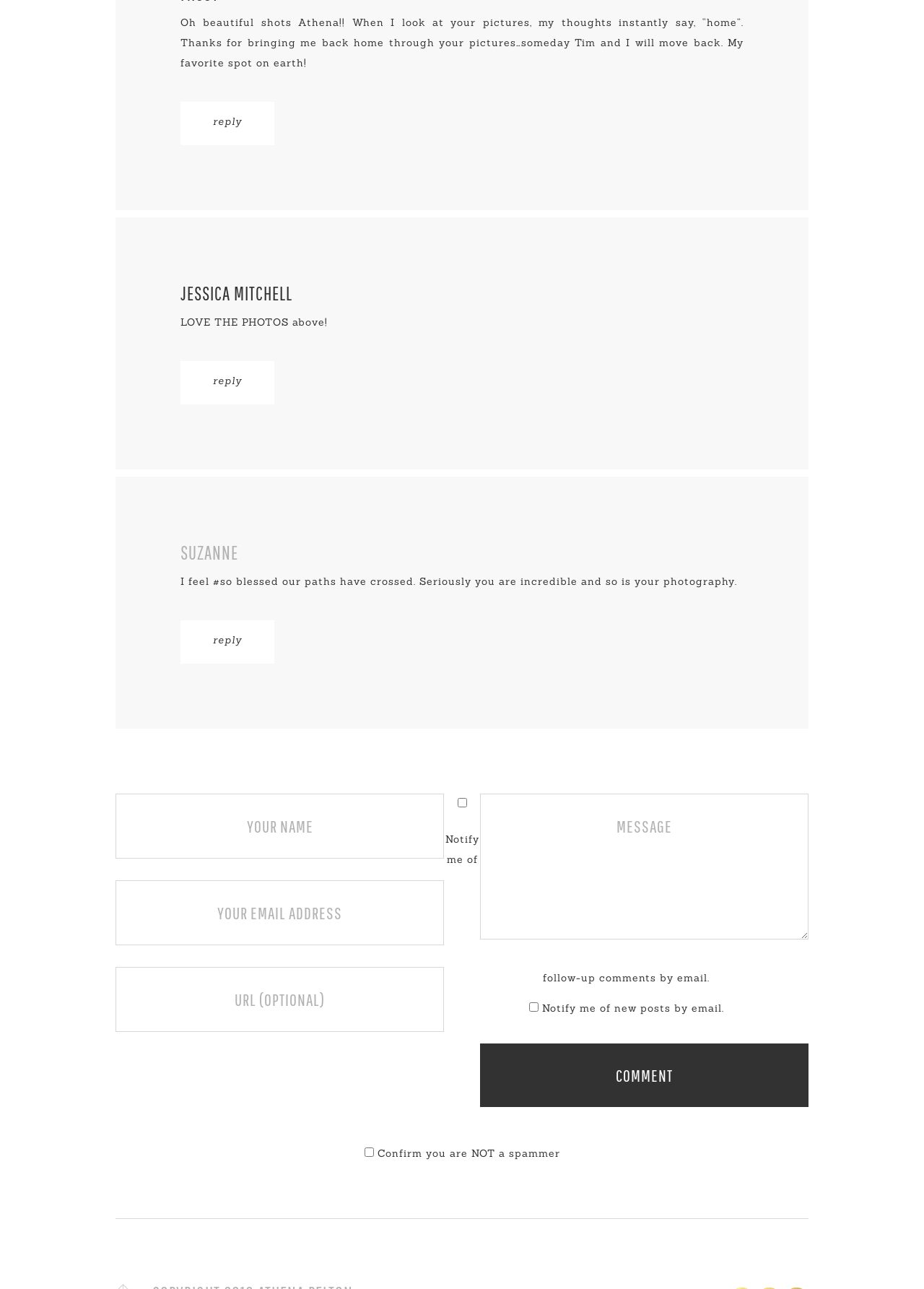Determine the bounding box coordinates of the clickable element to complete this instruction: "Write a comment". Provide the coordinates in the format of four float numbers between 0 and 1, [left, top, right, bottom].

[0.52, 0.616, 0.875, 0.729]